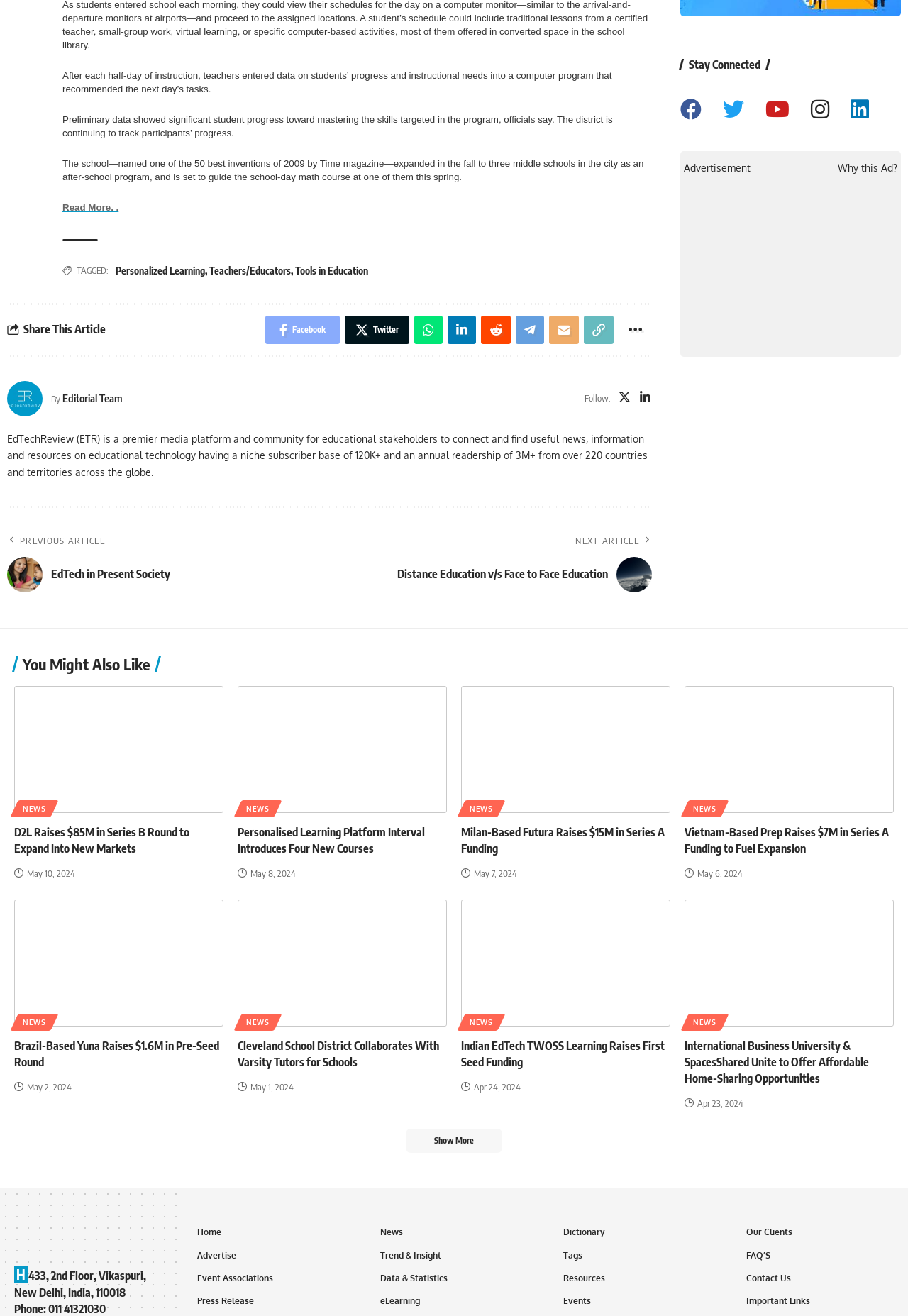Identify the bounding box coordinates of the region that needs to be clicked to carry out this instruction: "Read the previous article about EdTech in Present Society". Provide these coordinates as four float numbers ranging from 0 to 1, i.e., [left, top, right, bottom].

[0.008, 0.404, 0.305, 0.45]